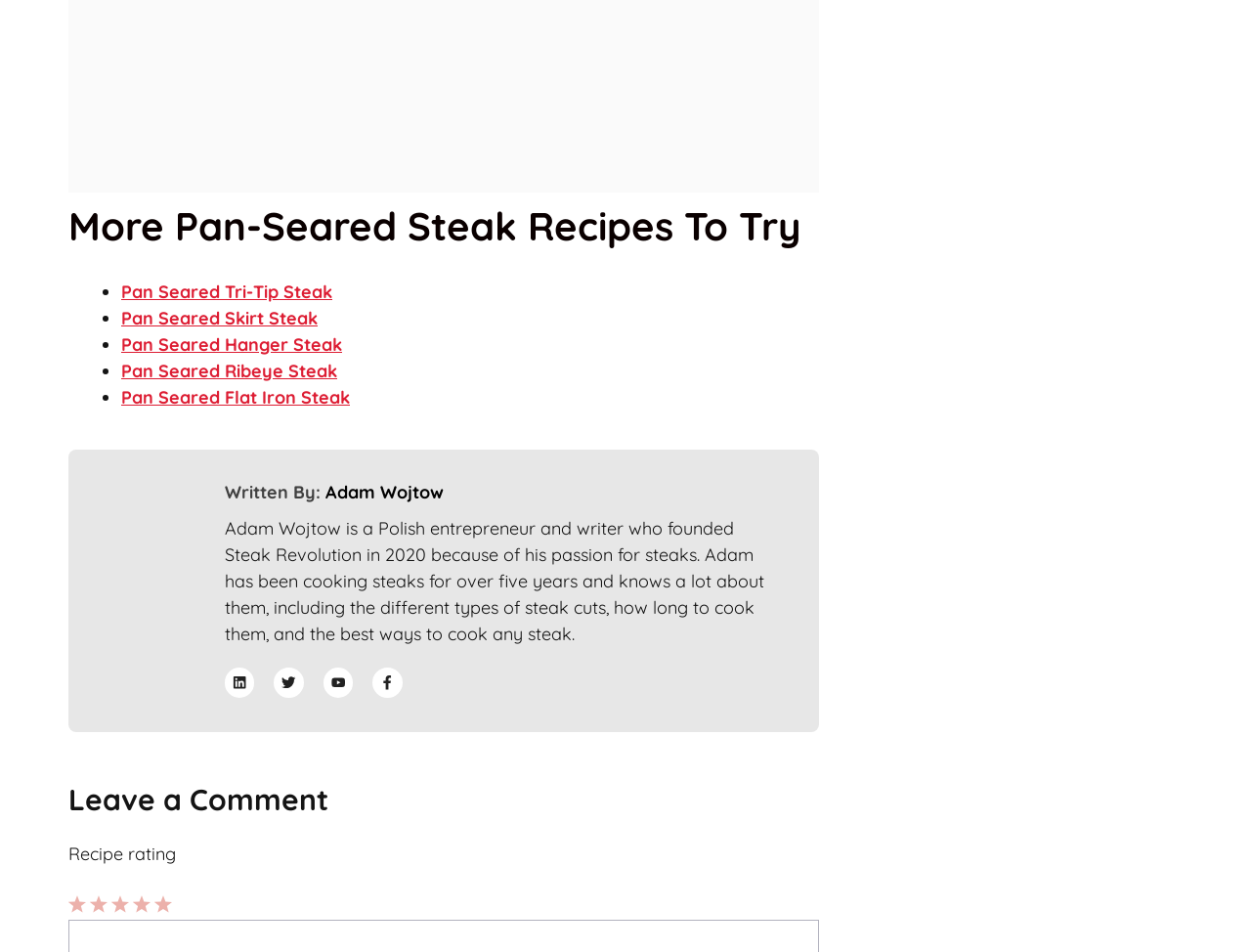Please locate the bounding box coordinates of the element that should be clicked to complete the given instruction: "Rate this recipe 5 stars".

[0.123, 0.938, 0.141, 0.966]